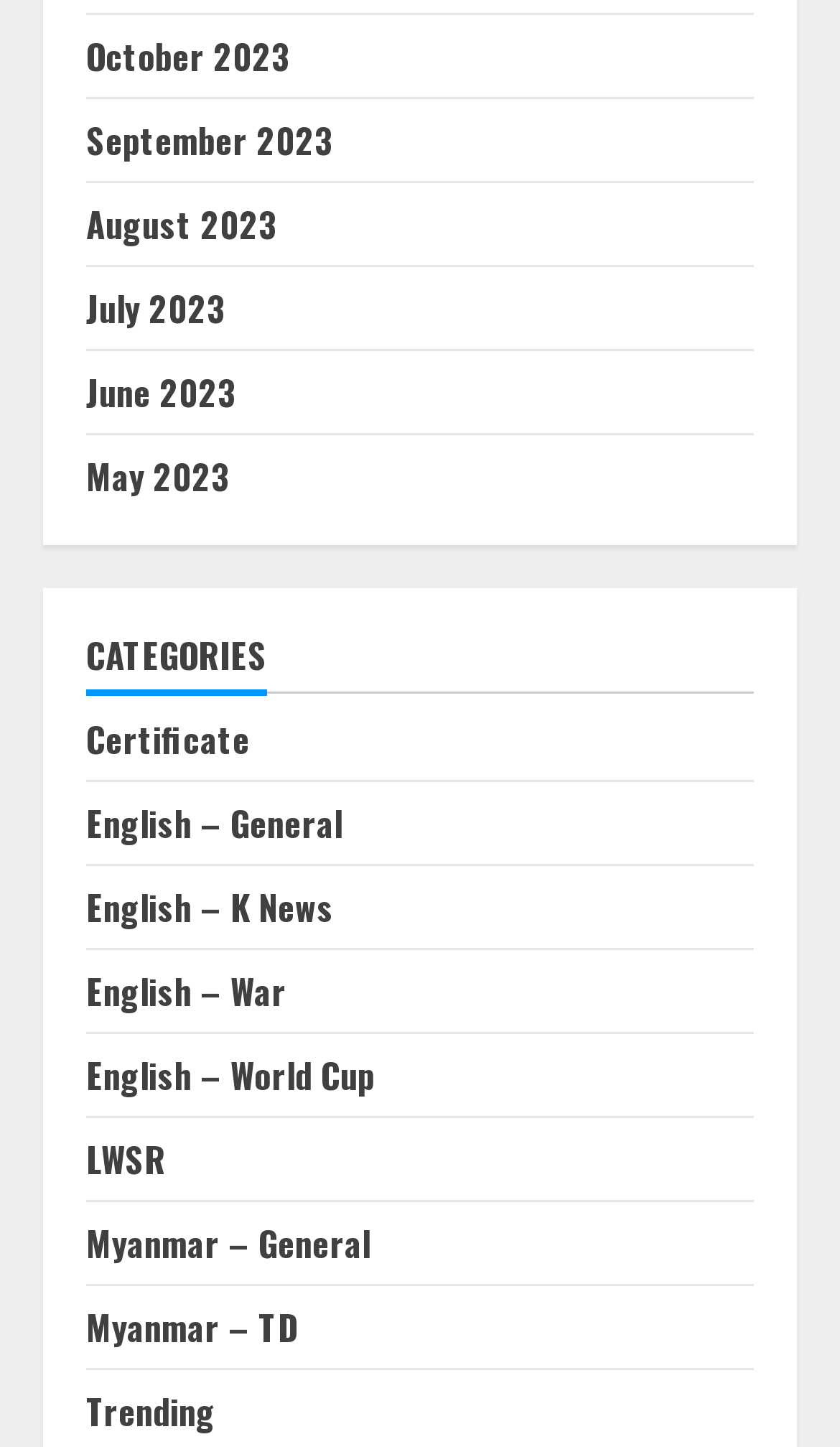Locate the coordinates of the bounding box for the clickable region that fulfills this instruction: "Go to page actions".

None